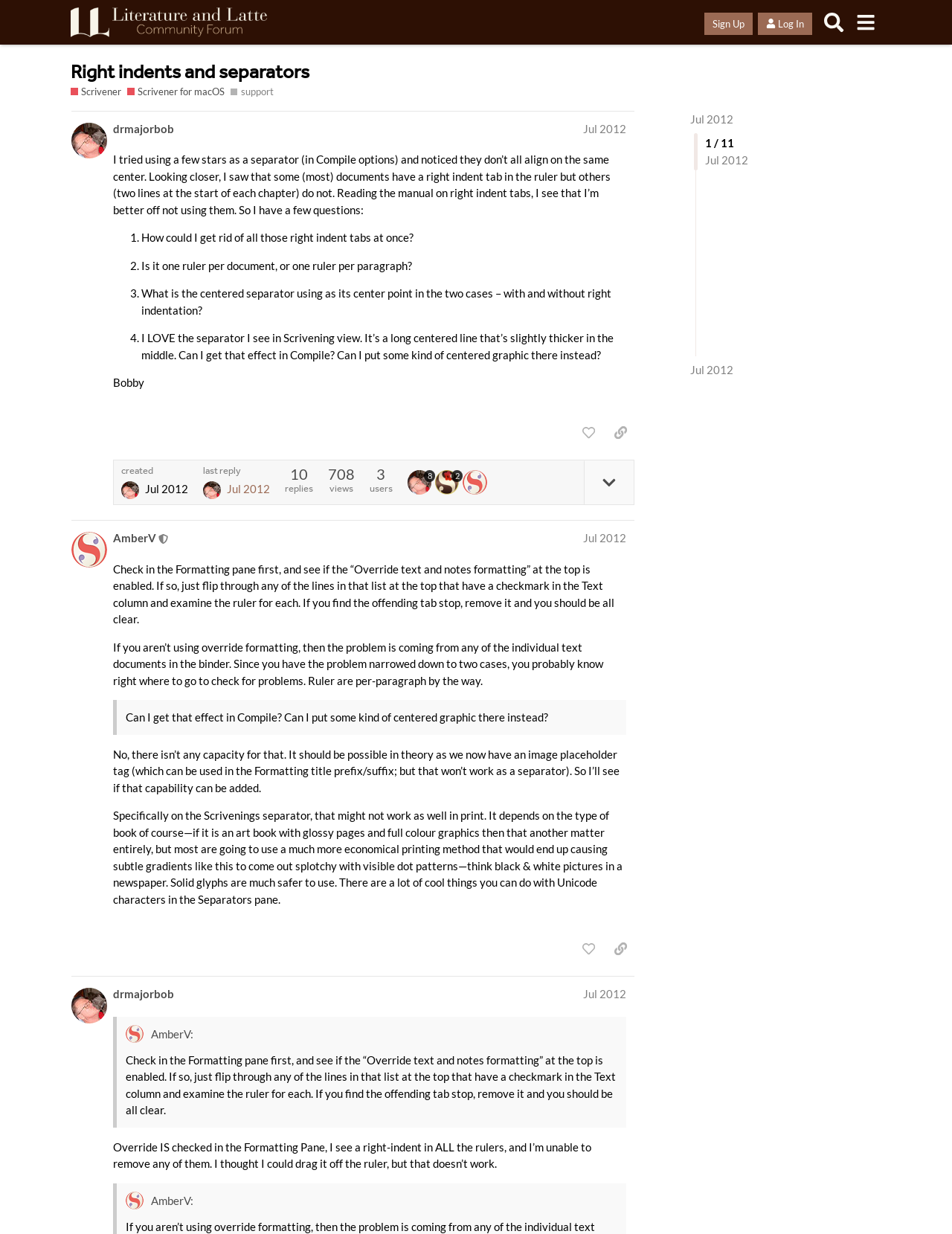Find the bounding box coordinates of the clickable area required to complete the following action: "Sign Up".

[0.74, 0.01, 0.791, 0.028]